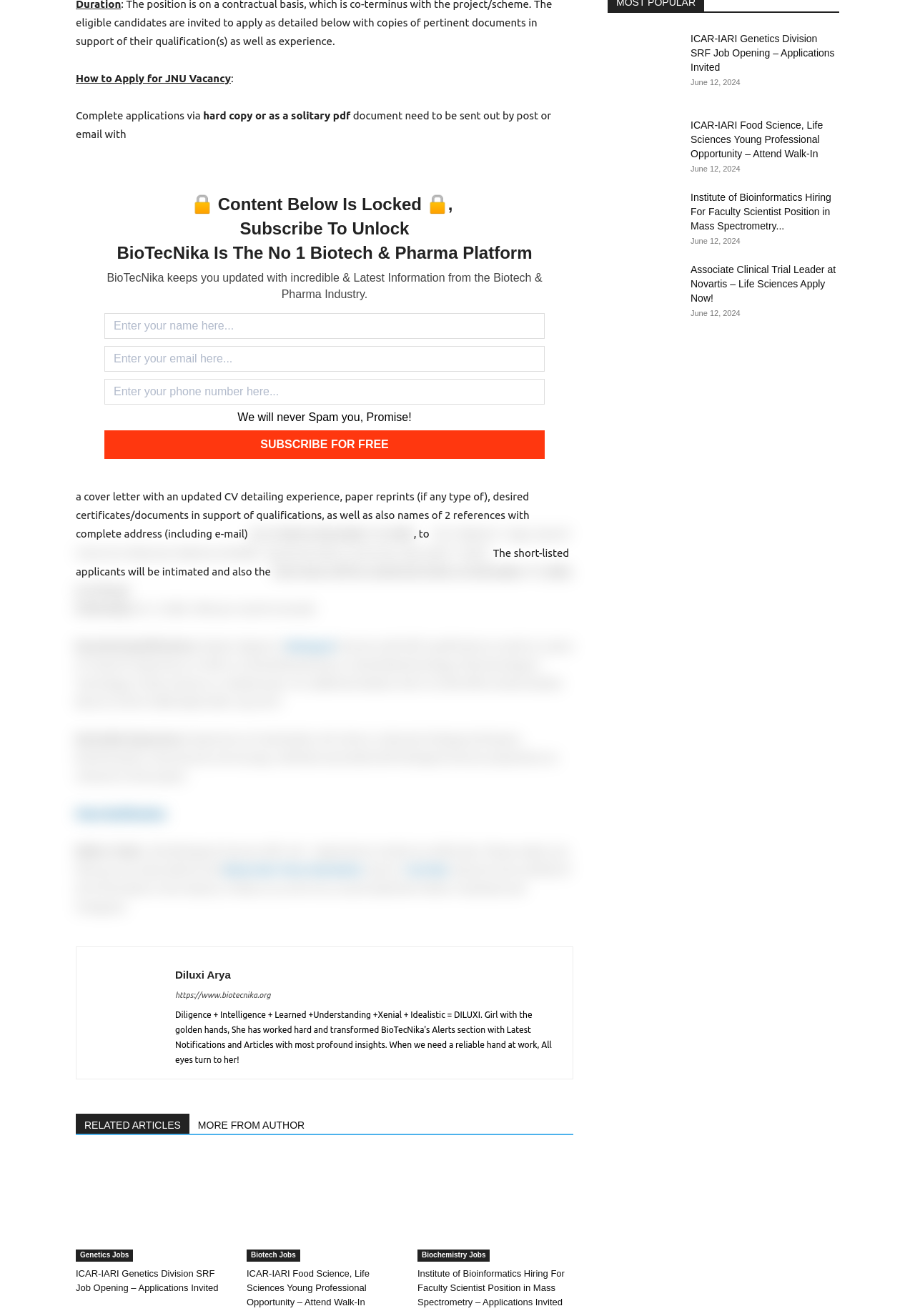Locate the bounding box coordinates of the area where you should click to accomplish the instruction: "Read more from author".

[0.207, 0.846, 0.342, 0.861]